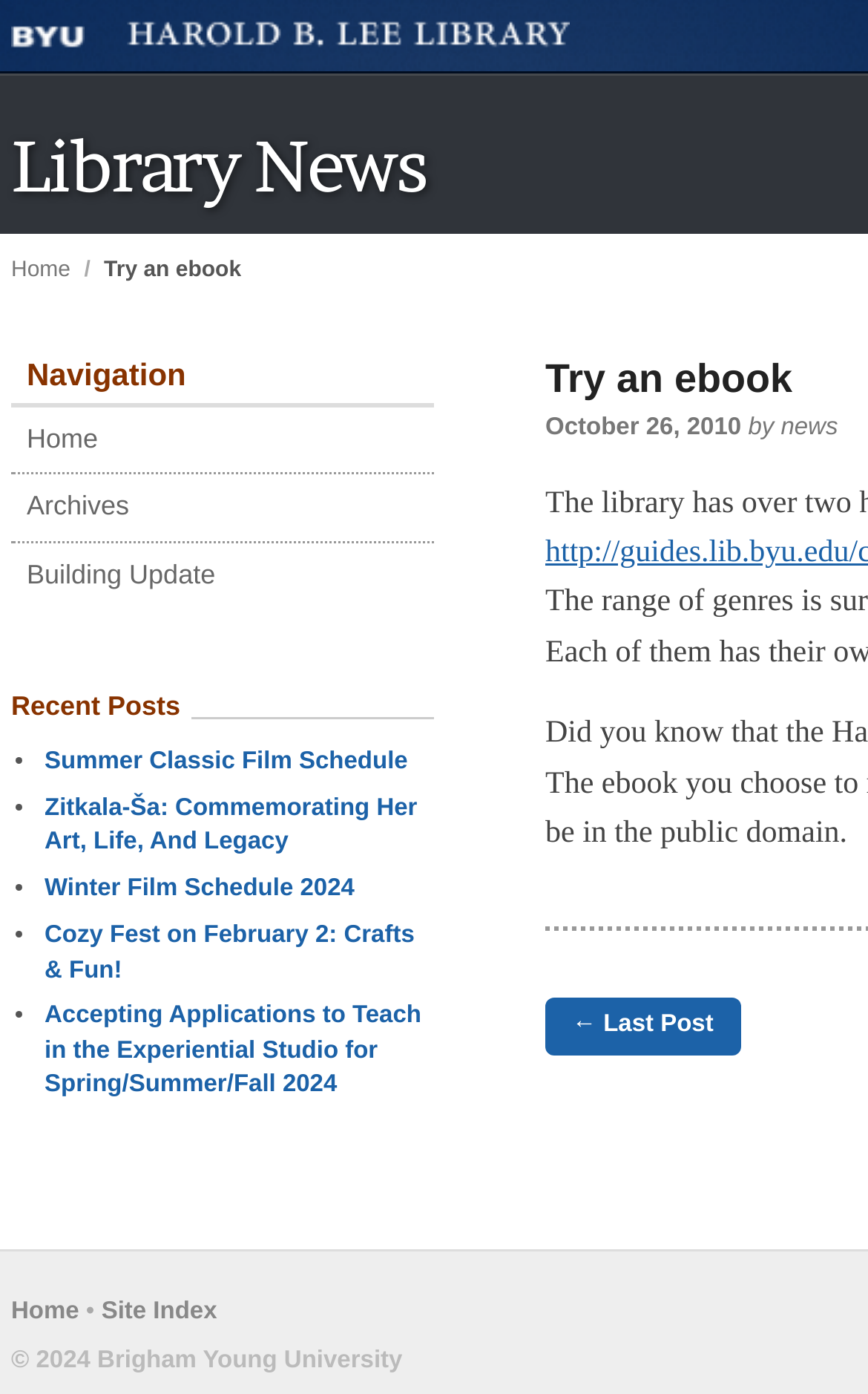Use a single word or phrase to answer the question: What is the title of the first recent post?

Summer Classic Film Schedule